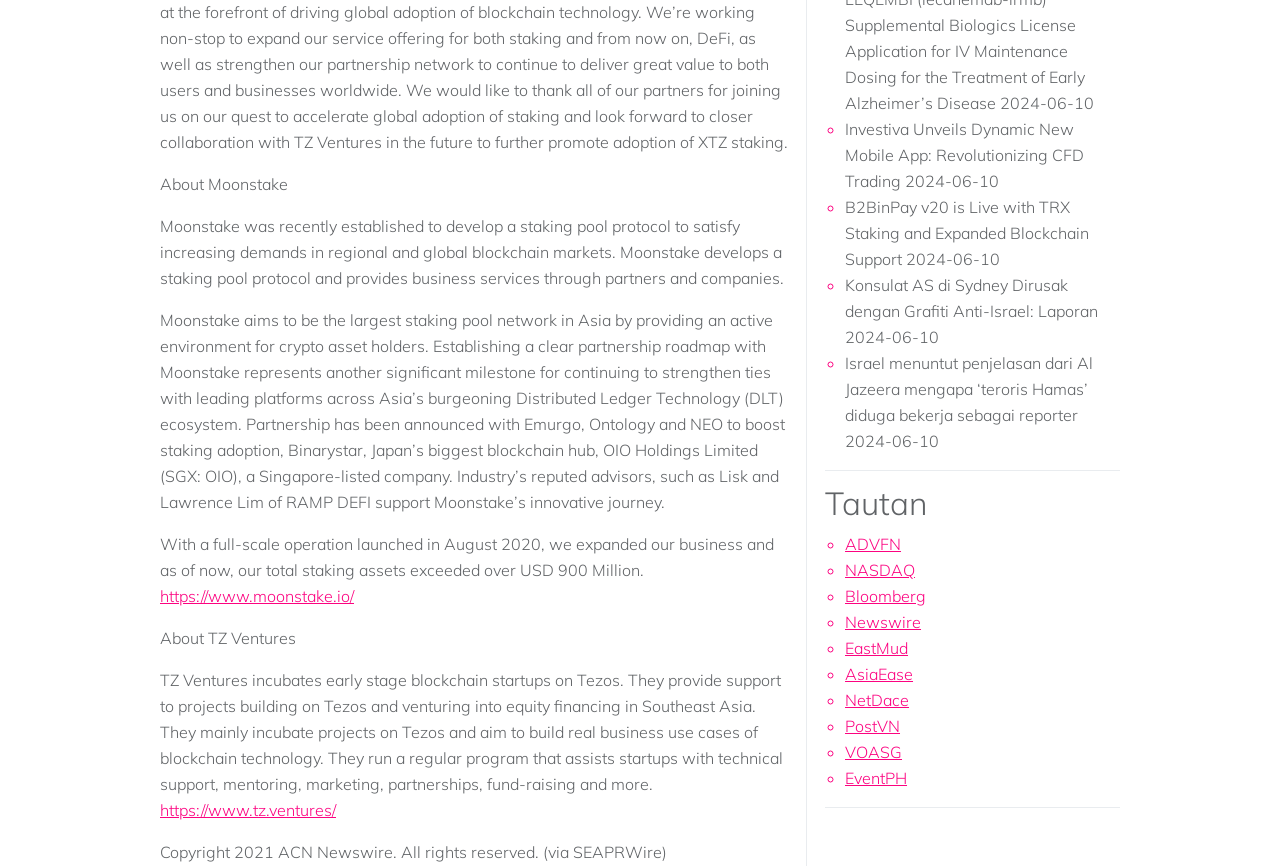What is the date of the news articles?
Refer to the image and provide a detailed answer to the question.

The date of the news articles is mentioned as 2024-06-10, which is the date when the news articles were published or announced.